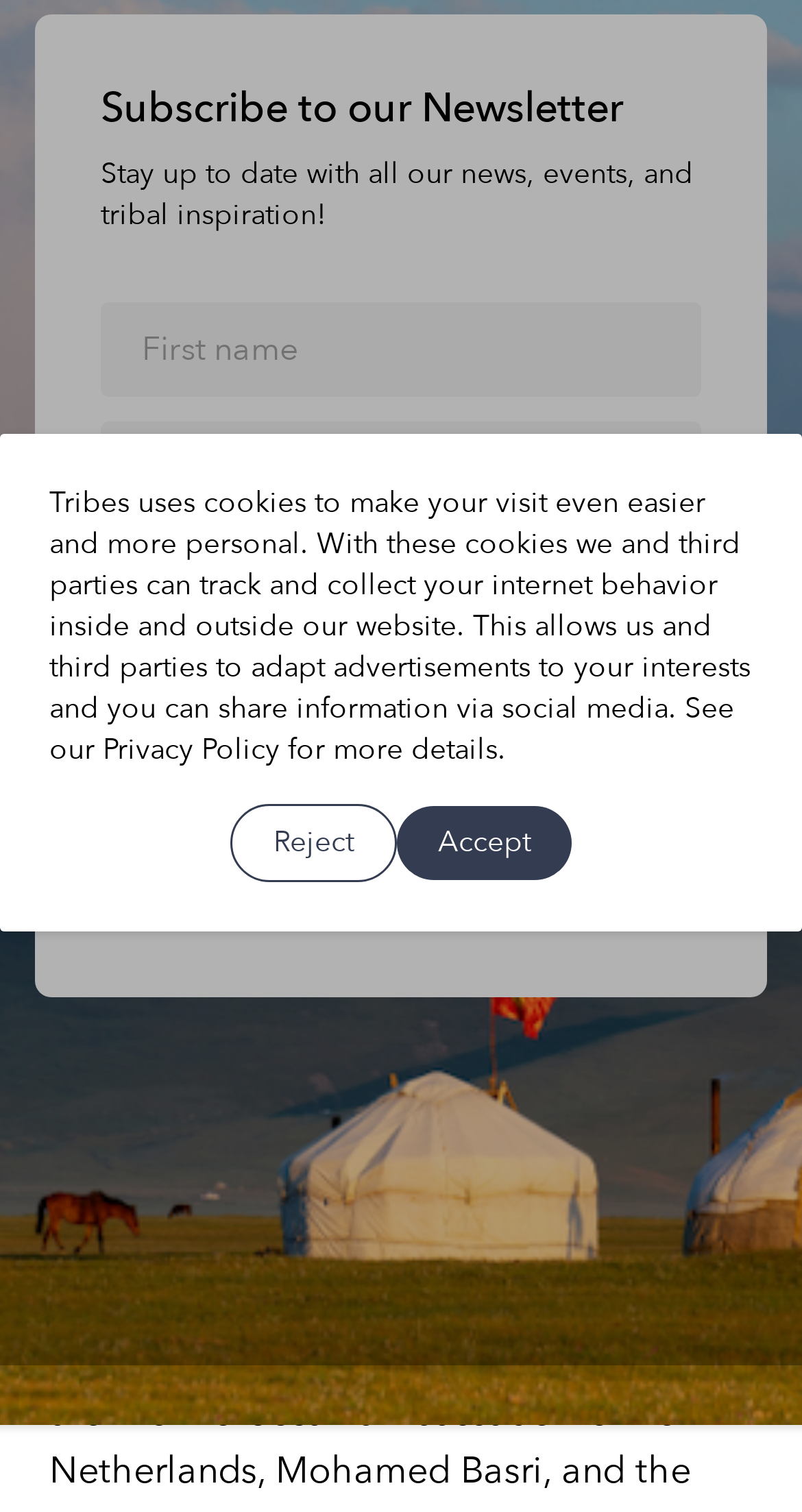From the given element description: "name="company" placeholder="Company"", find the bounding box for the UI element. Provide the coordinates as four float numbers between 0 and 1, in the order [left, top, right, bottom].

[0.126, 0.358, 0.874, 0.42]